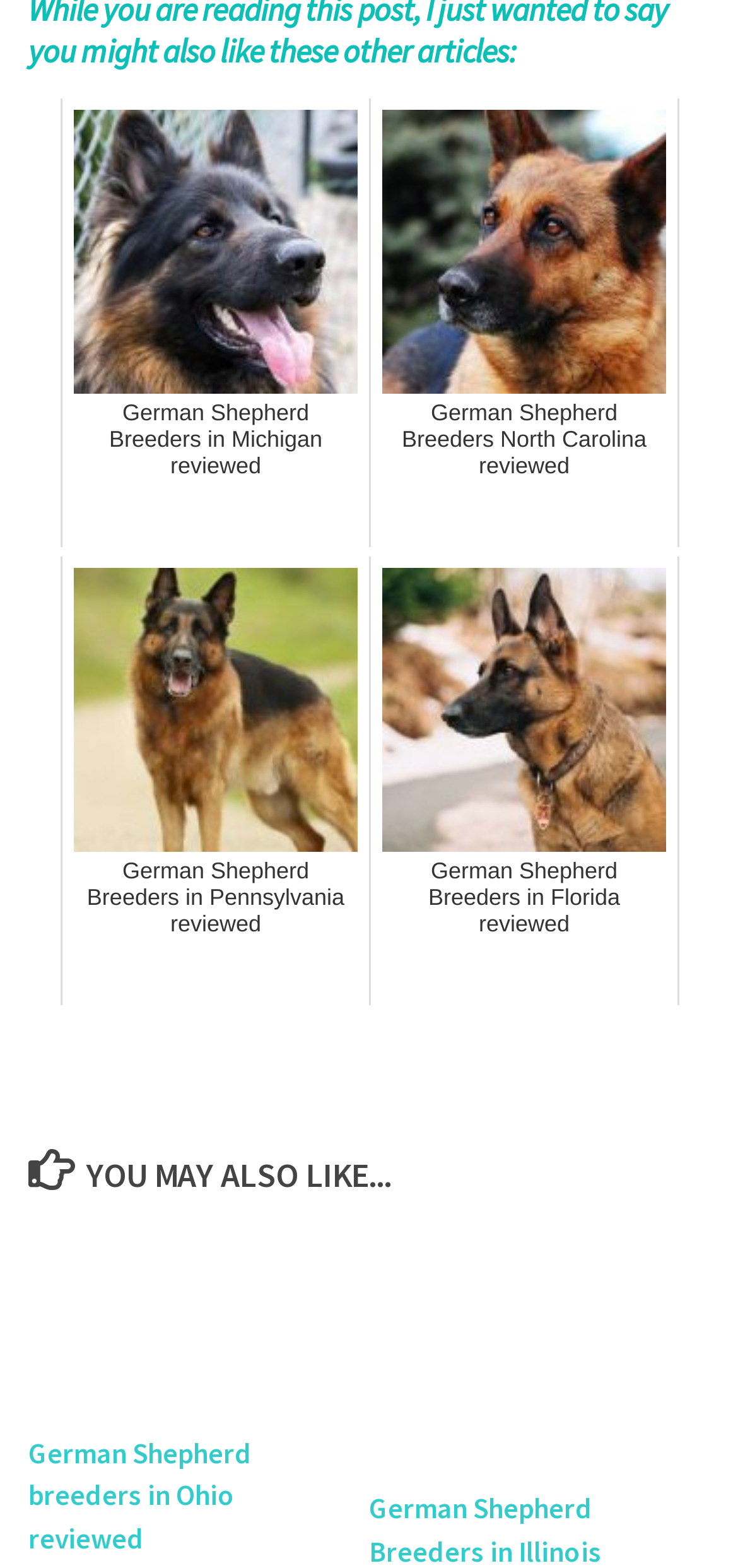Please locate the UI element described by "alt="German Shepherd breeders in Ohio"" and provide its bounding box coordinates.

[0.038, 0.786, 0.497, 0.894]